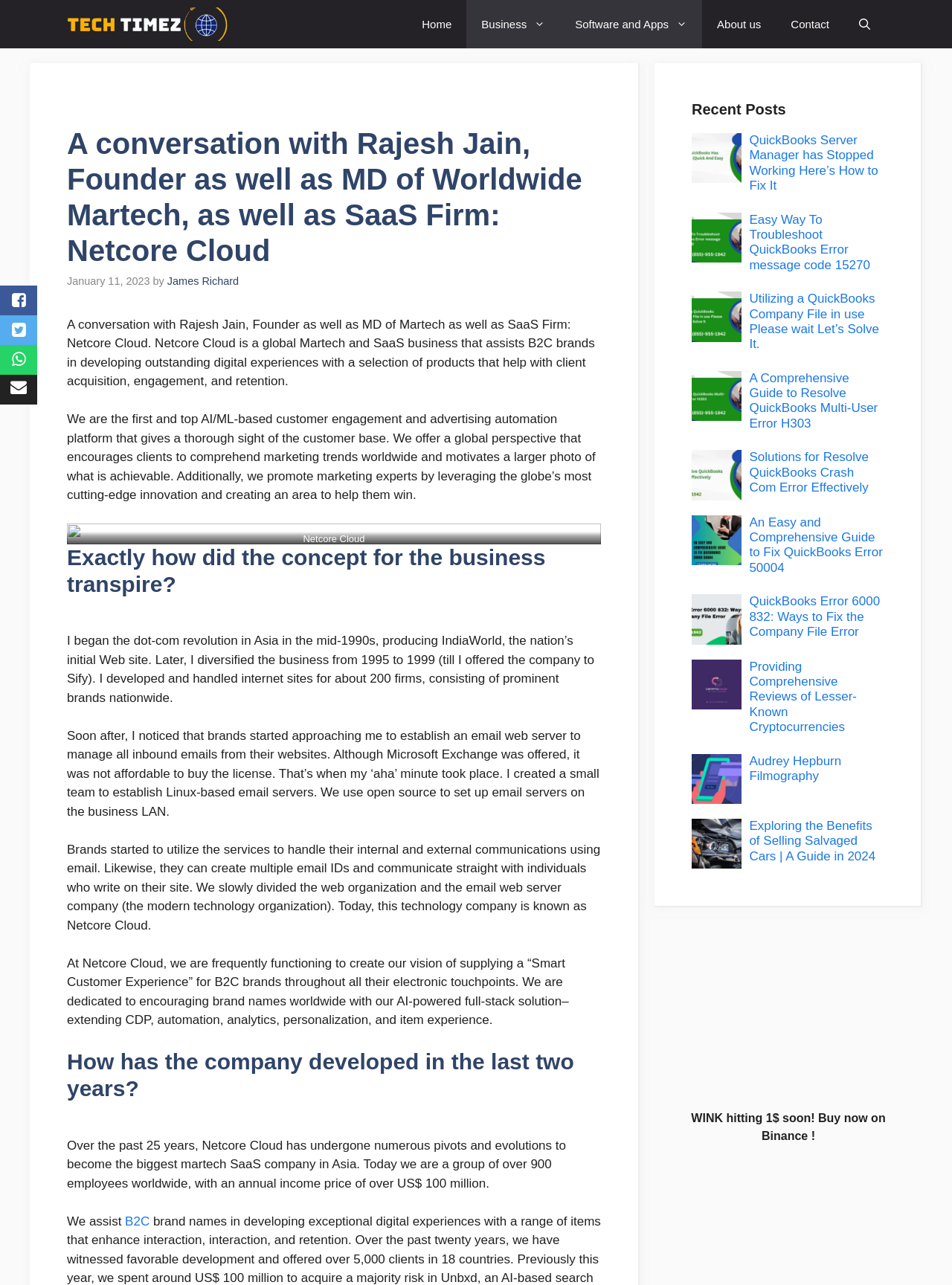Please locate the bounding box coordinates of the region I need to click to follow this instruction: "Open search".

[0.887, 0.0, 0.93, 0.038]